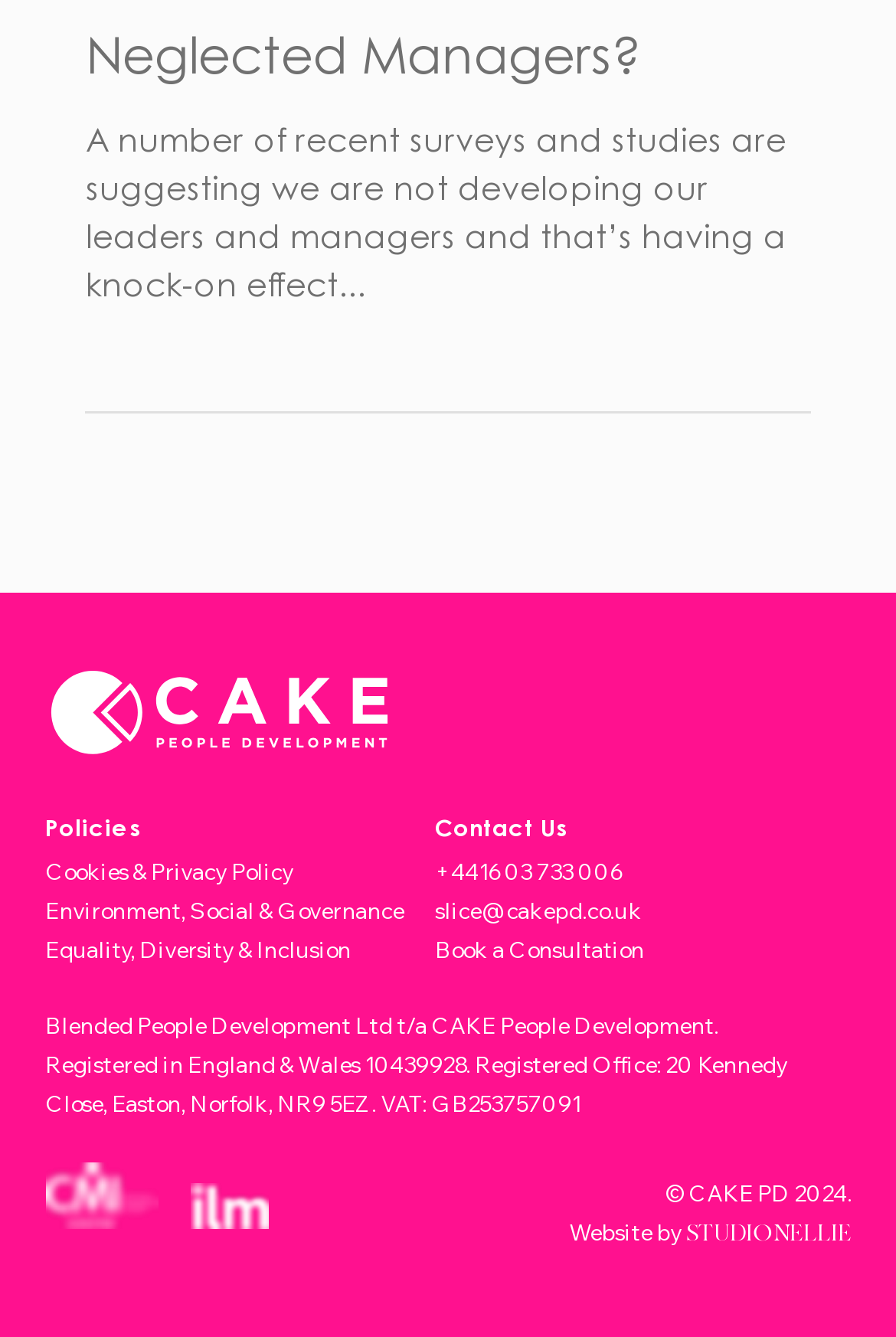Identify the bounding box of the HTML element described here: "#comp-lr0i4x7f_r_comp-lqb4n01w svg [data-color="1"] {fill: #FFFFFF;}". Provide the coordinates as four float numbers between 0 and 1: [left, top, right, bottom].

[0.05, 0.503, 0.437, 0.565]